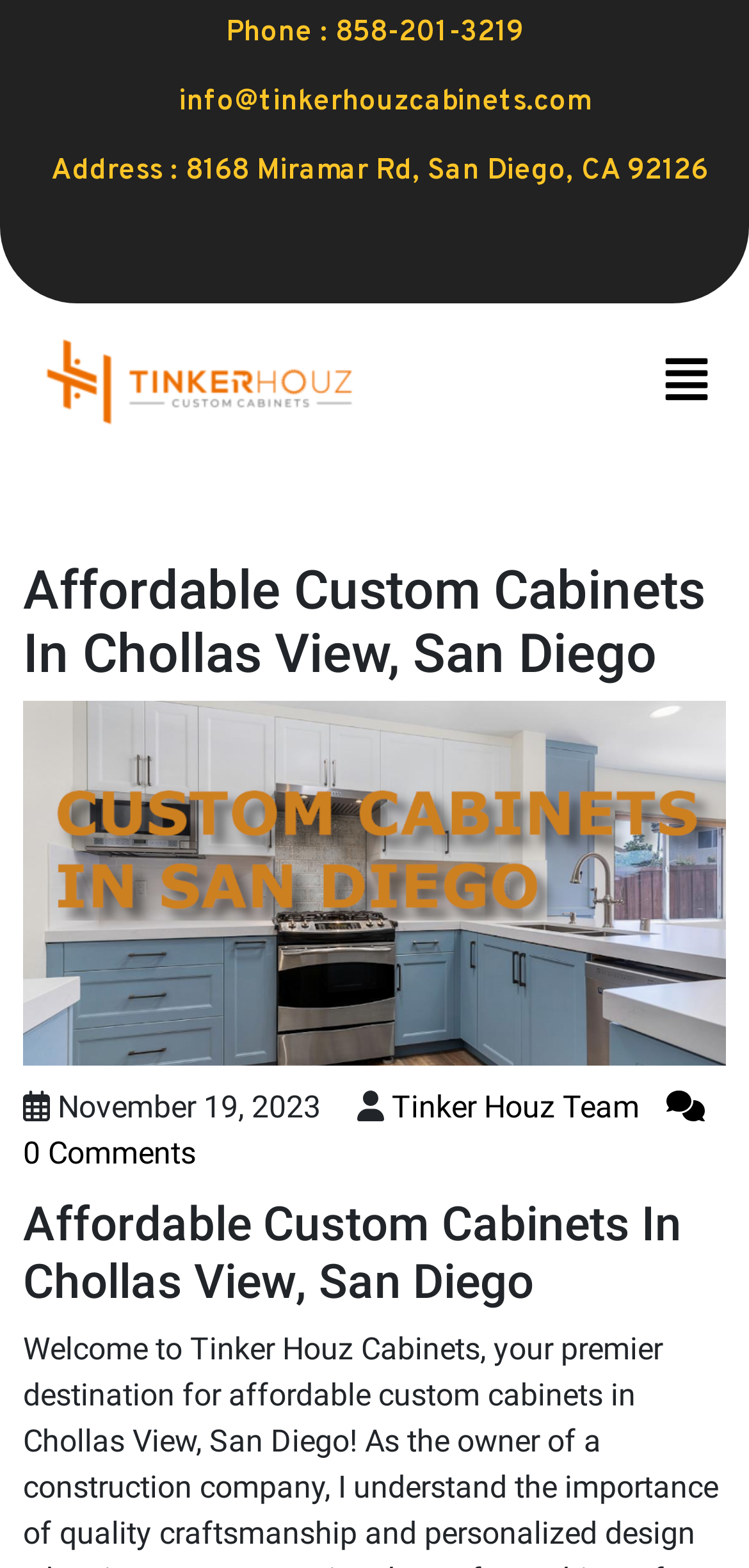What is the date of the latest article?
Please provide a single word or phrase in response based on the screenshot.

November 19, 2023